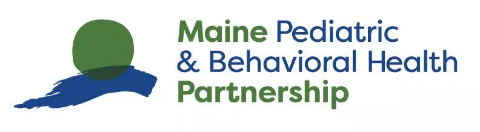Generate a detailed narrative of the image.

The image features the logo of the Maine Pediatric & Behavioral Health Partnership (MPBHP). The design incorporates a vibrant green circular element above the text, symbolizing growth and health, along with a stylized depiction of the state of Maine in blue to represent its geographical focus. The text is presented in a modern, bold font, with "Maine Pediatric & Behavioral Health" in green and "Partnership" in blue. This partnership aims to enhance access to pediatric mental health care, highlighting its commitment to supporting children's mental well-being through collaborative efforts with healthcare providers and community resources. The logo serves as a visual representation of their mission to improve mental health care access for children across Maine.